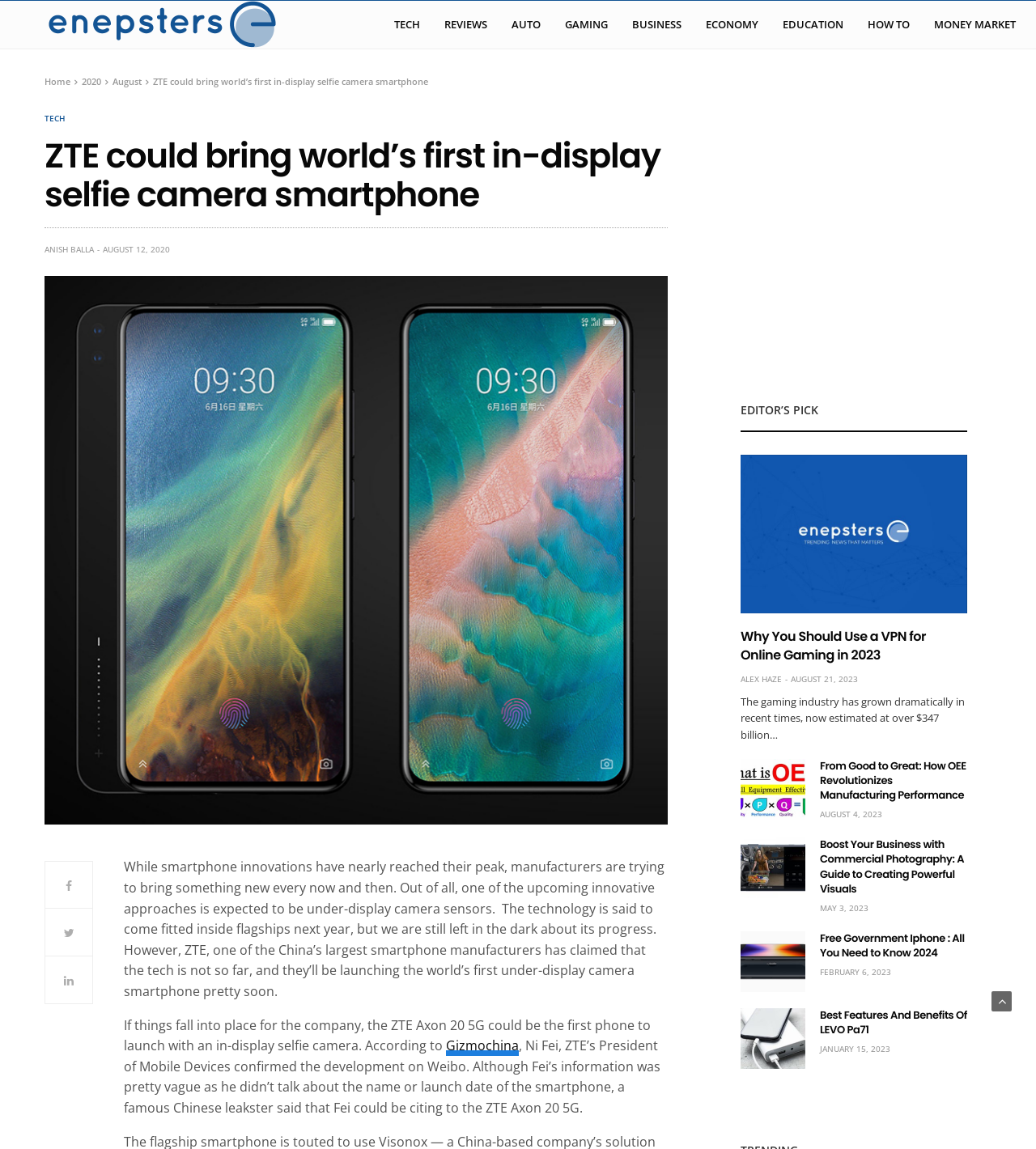What is the category of the article 'ZTE could bring world’s first in-display selfie camera smartphone'?
Examine the image and give a concise answer in one word or a short phrase.

TECH